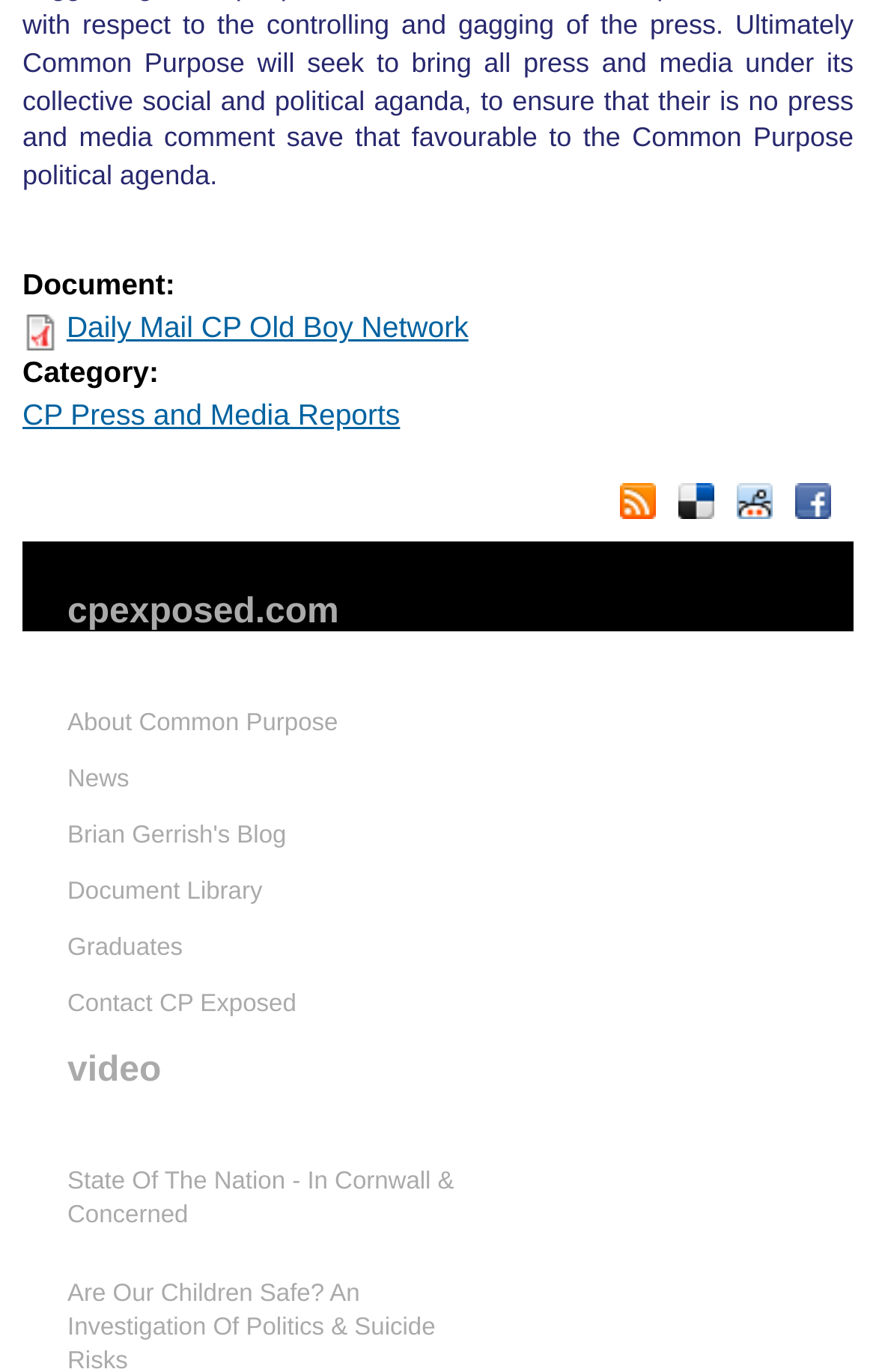Please identify the bounding box coordinates for the region that you need to click to follow this instruction: "Go to CP Press and Media Reports".

[0.026, 0.291, 0.457, 0.315]